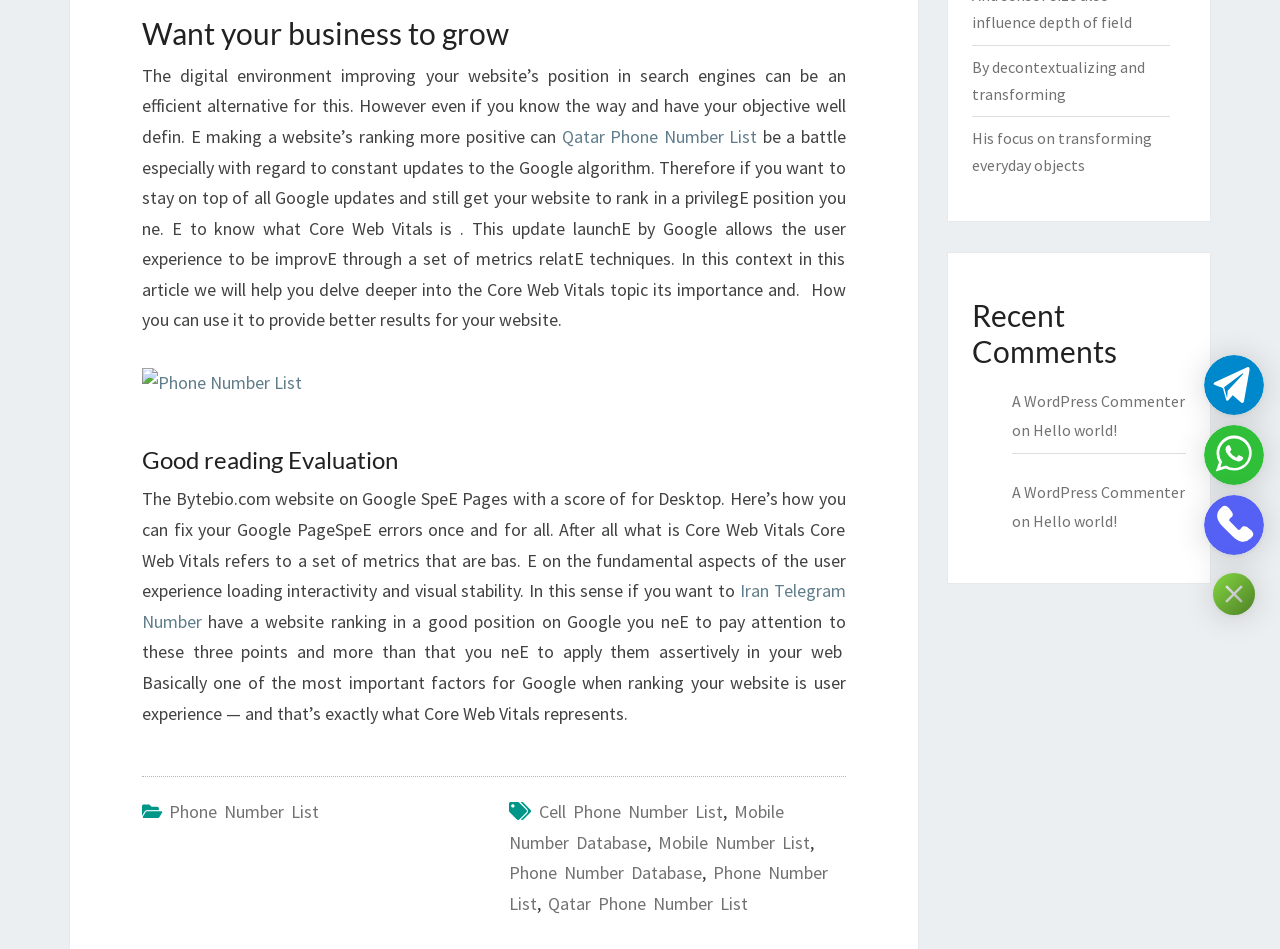Provide the bounding box coordinates, formatted as (top-left x, top-left y, bottom-right x, bottom-right y), with all values being floating point numbers between 0 and 1. Identify the bounding box of the UI element that matches the description: Qatar Phone Number List

[0.439, 0.132, 0.591, 0.156]